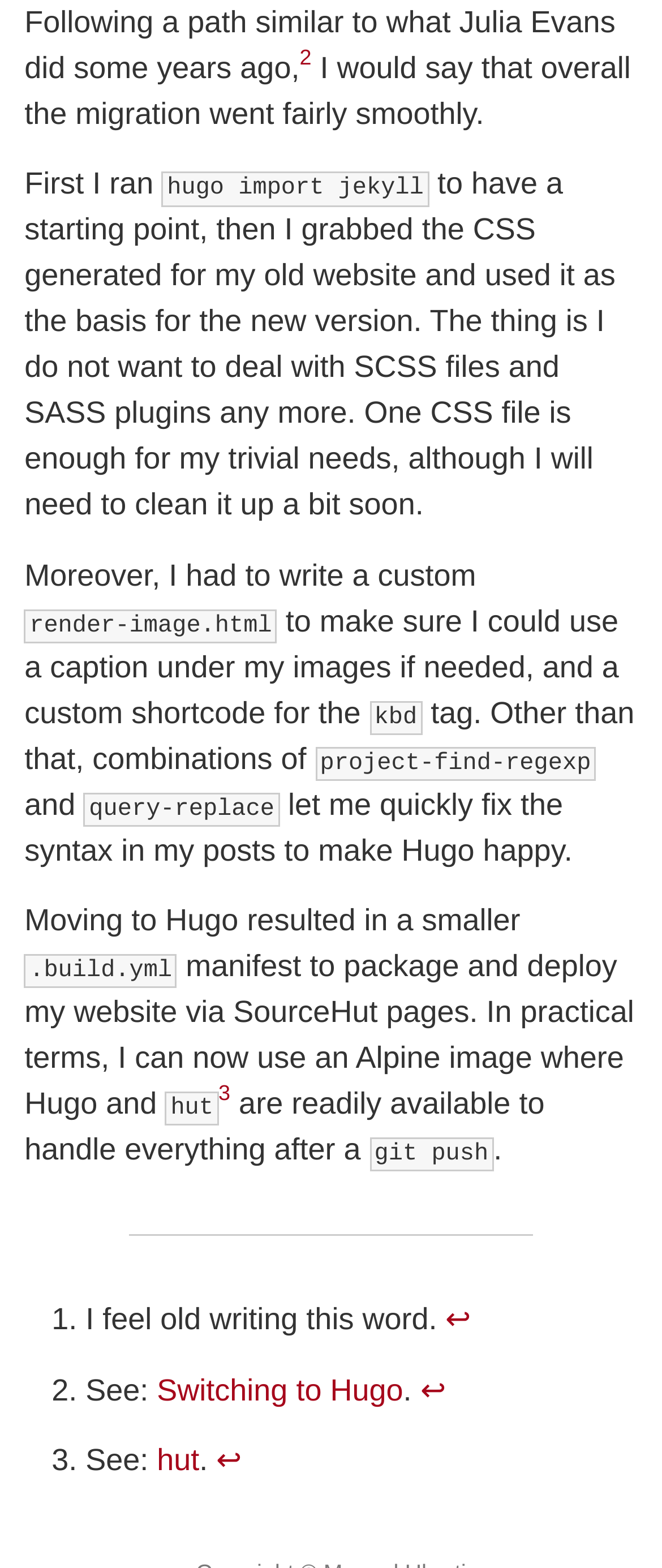Given the description of a UI element: "Switching to Hugo", identify the bounding box coordinates of the matching element in the webpage screenshot.

[0.237, 0.875, 0.609, 0.897]